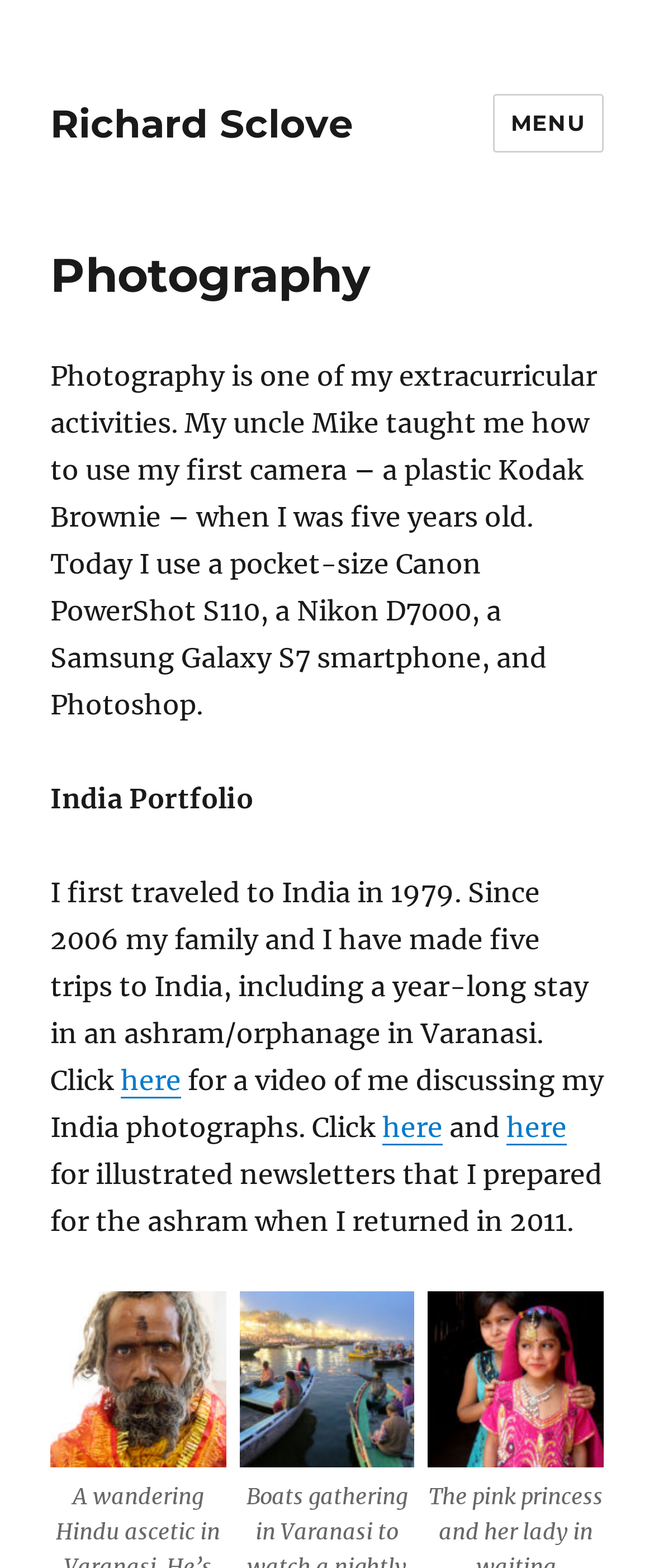Pinpoint the bounding box coordinates of the area that must be clicked to complete this instruction: "Click here to watch a video of Richard Sclove discussing his India photographs".

[0.185, 0.678, 0.277, 0.699]